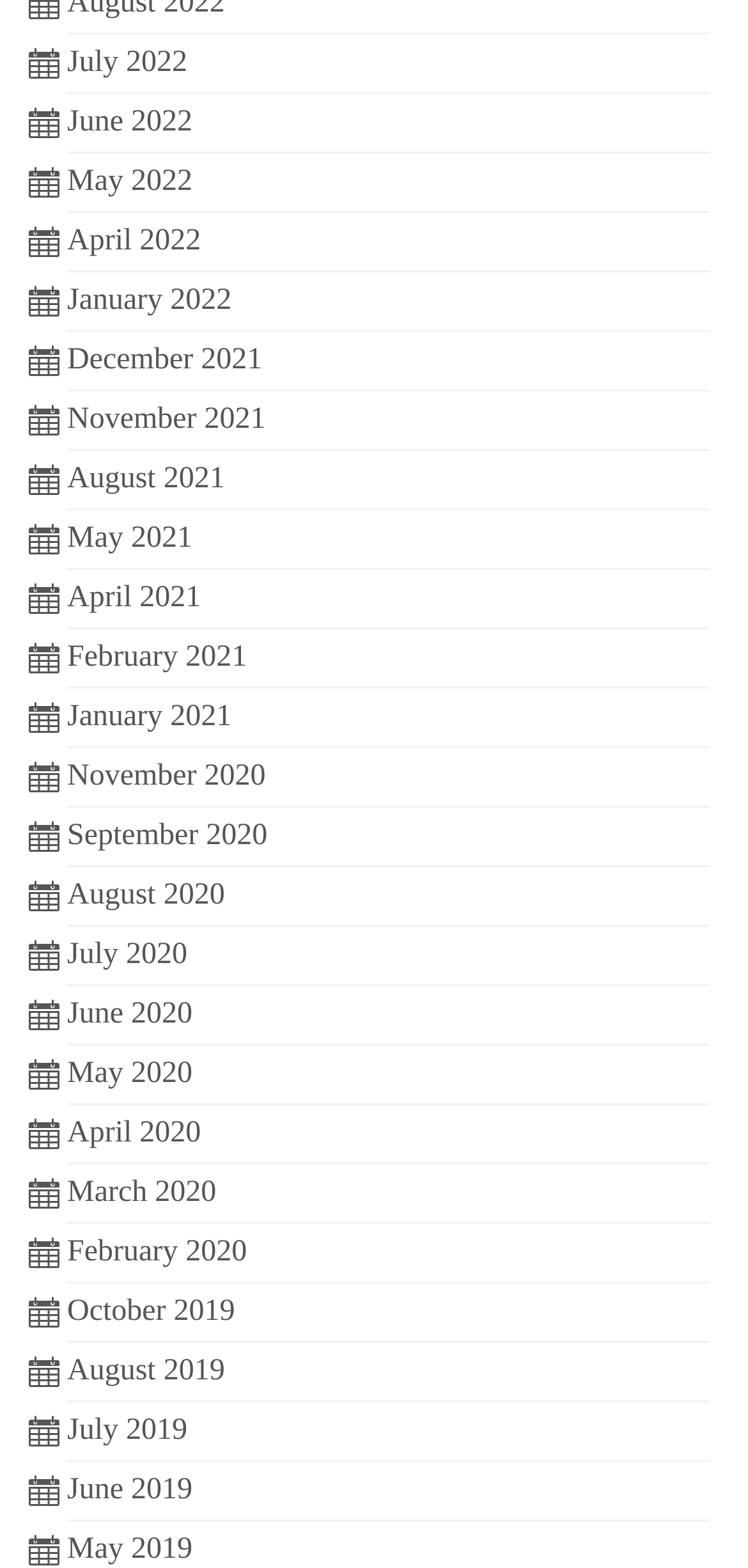How many months are listed in 2021?
Can you provide a detailed and comprehensive answer to the question?

I can count the number of links that correspond to months in 2021, which are August 2021, May 2021, April 2021, and November 2021. Therefore, there are 4 months listed in 2021.